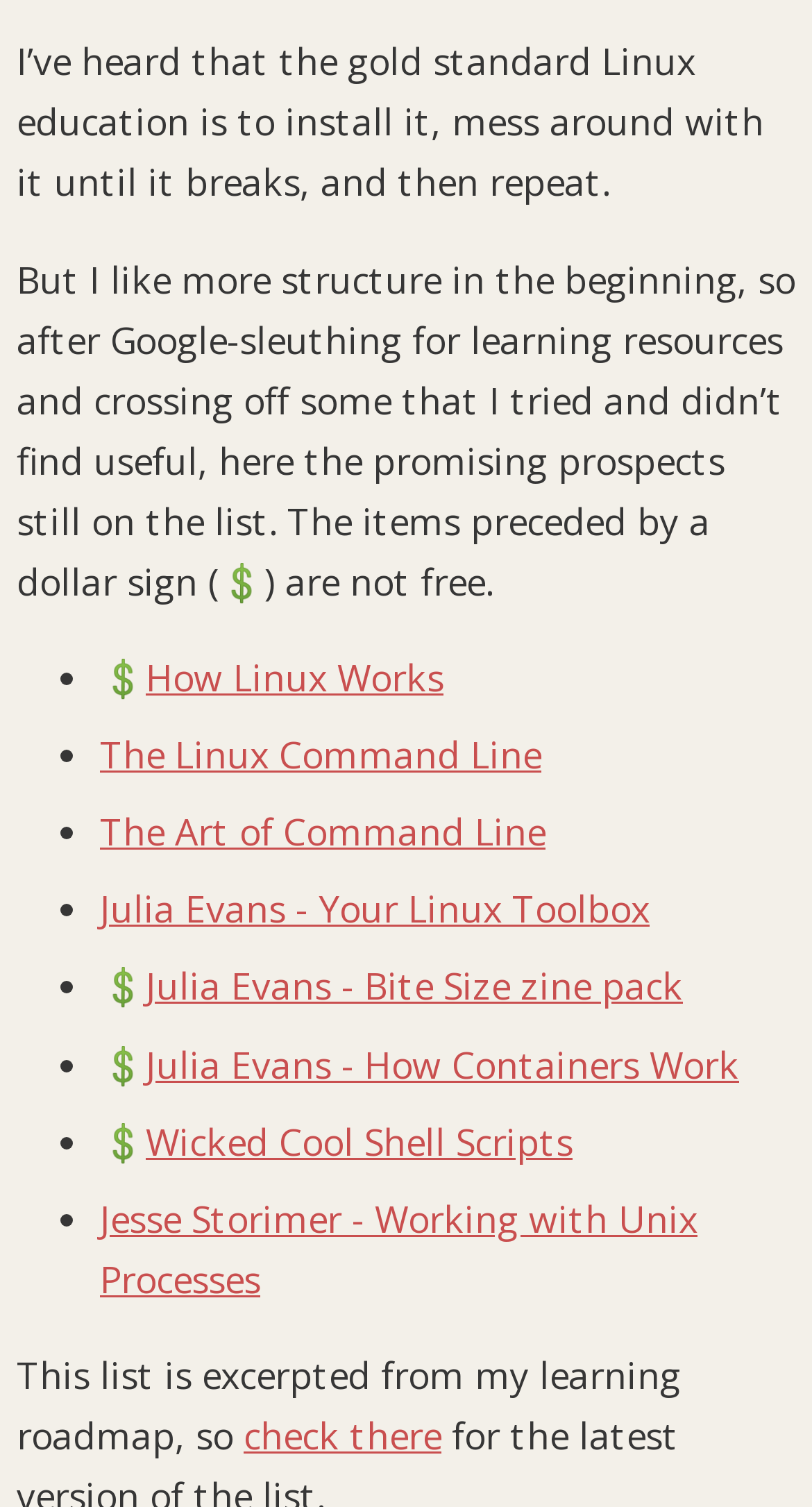Can you find the bounding box coordinates for the element to click on to achieve the instruction: "Check the learning roadmap"?

[0.3, 0.936, 0.544, 0.969]